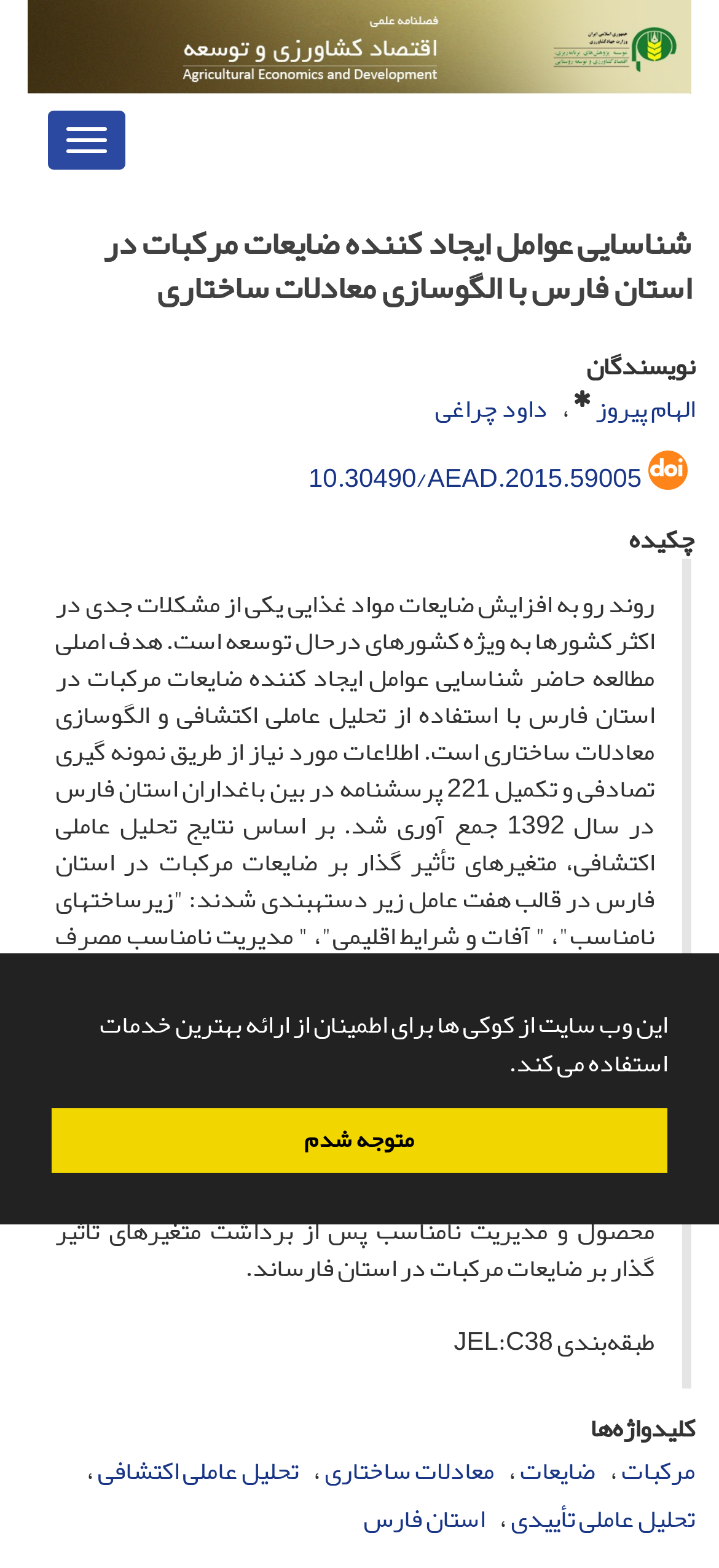Answer the question using only one word or a concise phrase: How many questionnaires were completed for the study?

221